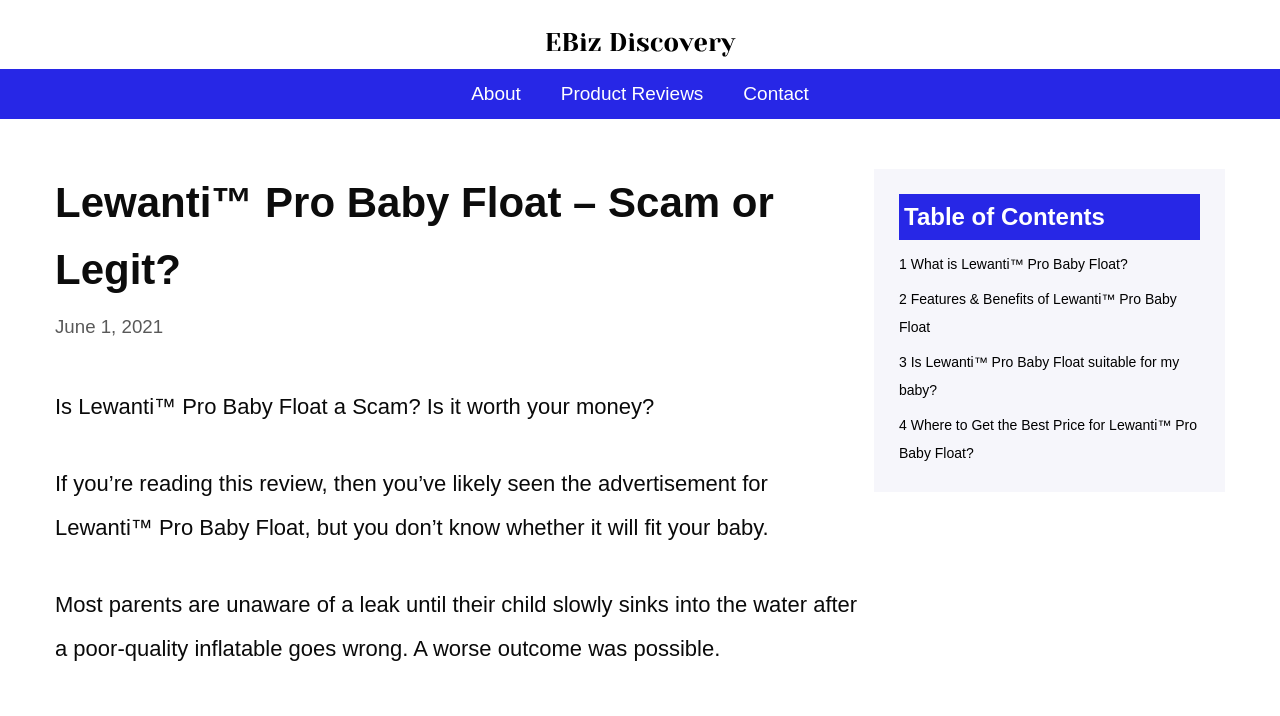Please identify the bounding box coordinates of the element's region that should be clicked to execute the following instruction: "Click the 'Ebiz Discovery' link". The bounding box coordinates must be four float numbers between 0 and 1, i.e., [left, top, right, bottom].

[0.422, 0.041, 0.578, 0.075]